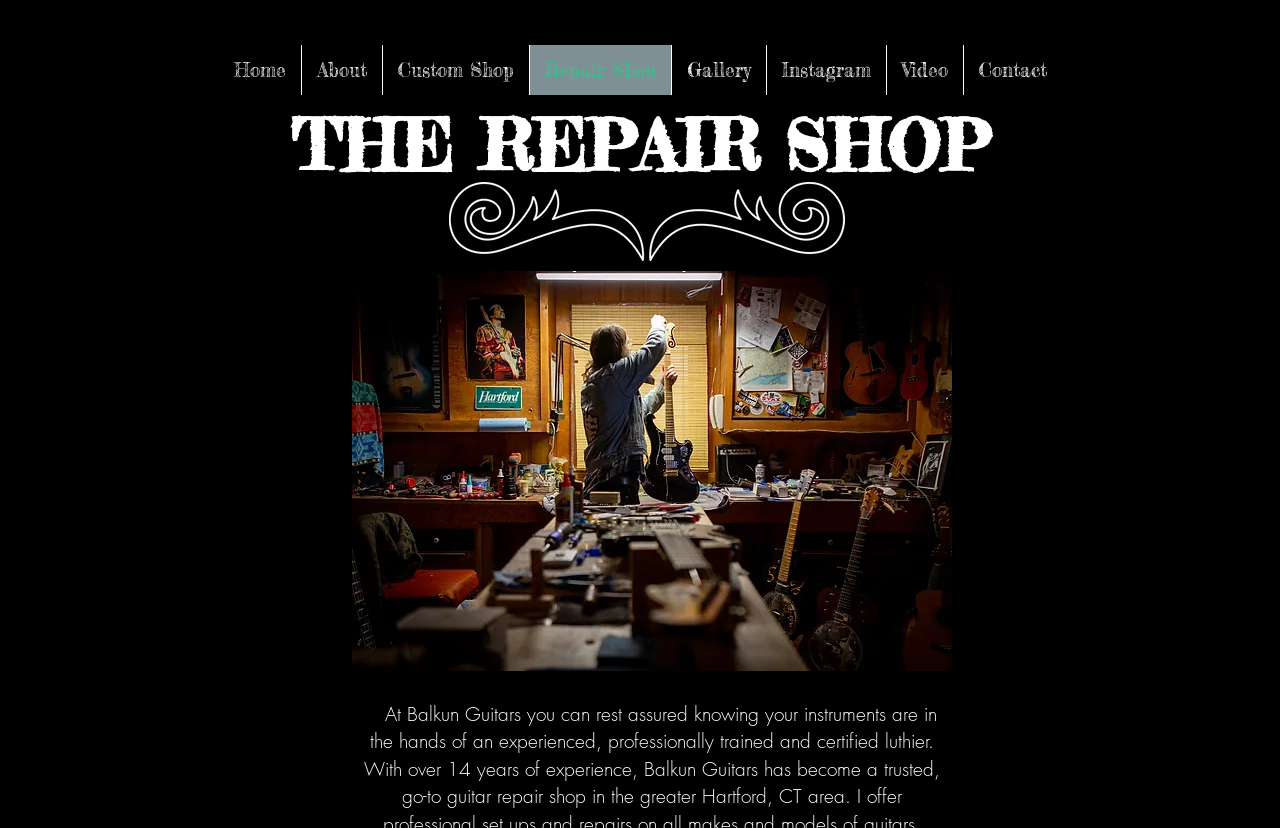How many images are there on the page?
Please utilize the information in the image to give a detailed response to the question.

I identified three image elements on the page, which are 'swirlpoint2white.png', 'swirlpoint2white_edited.png', and '902A9696.jpg', based on their OCR text and element descriptions.